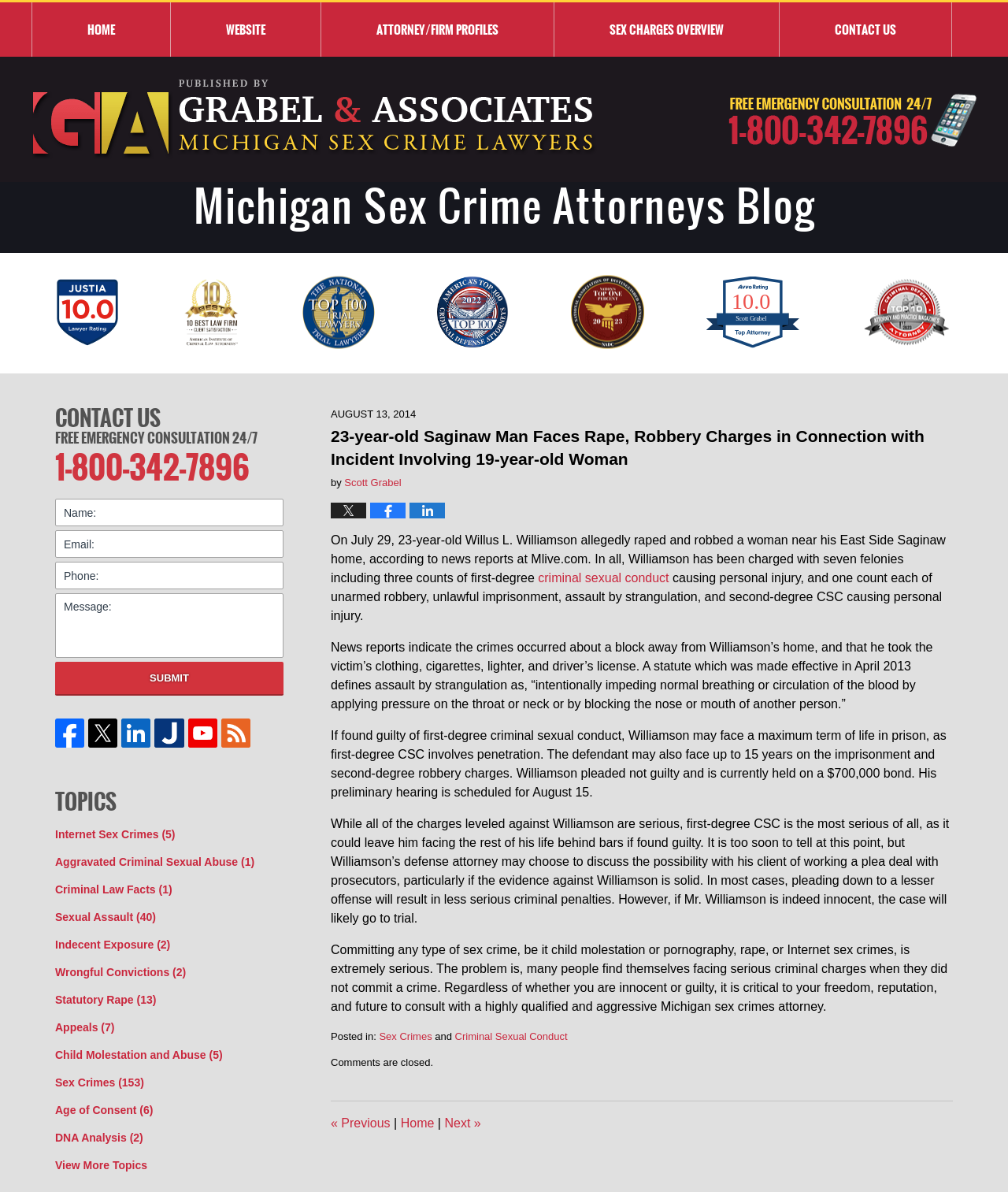What is the maximum term of imprisonment for first-degree criminal sexual conduct?
Using the image, elaborate on the answer with as much detail as possible.

According to the blog post, if found guilty of first-degree criminal sexual conduct, Williamson may face a maximum term of life in prison. This information is provided in the context of discussing the potential penalties for the crimes Williamson is accused of.